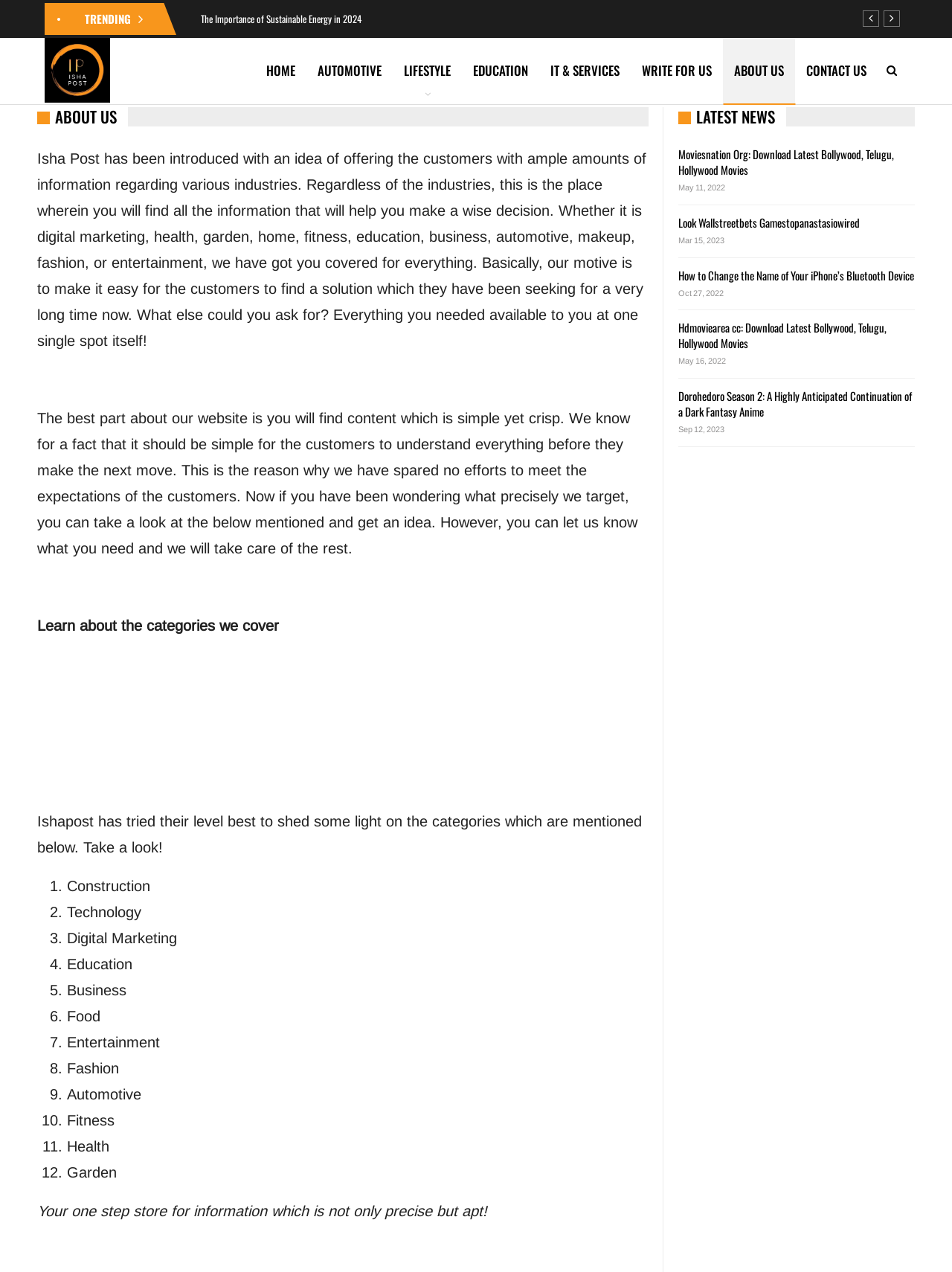What is the date of the second article in the 'LATEST NEWS' section?
Can you give a detailed and elaborate answer to the question?

I looked at the 'LATEST NEWS' section in the 'Primary Sidebar Sidebar' and found the second article, which has a timestamp of 'Mar 15, 2023'.